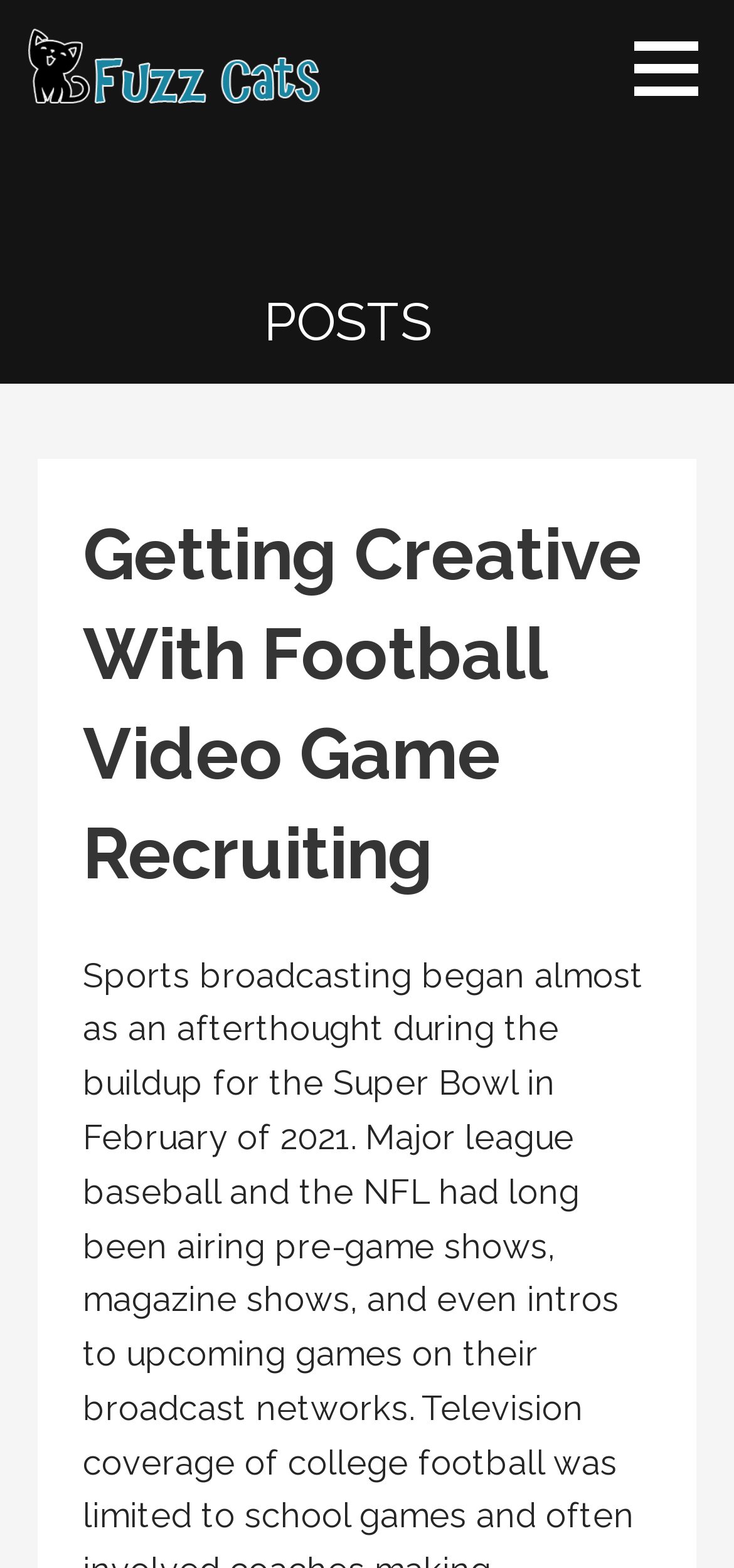Is there an image on the webpage? Please answer the question using a single word or phrase based on the image.

Yes